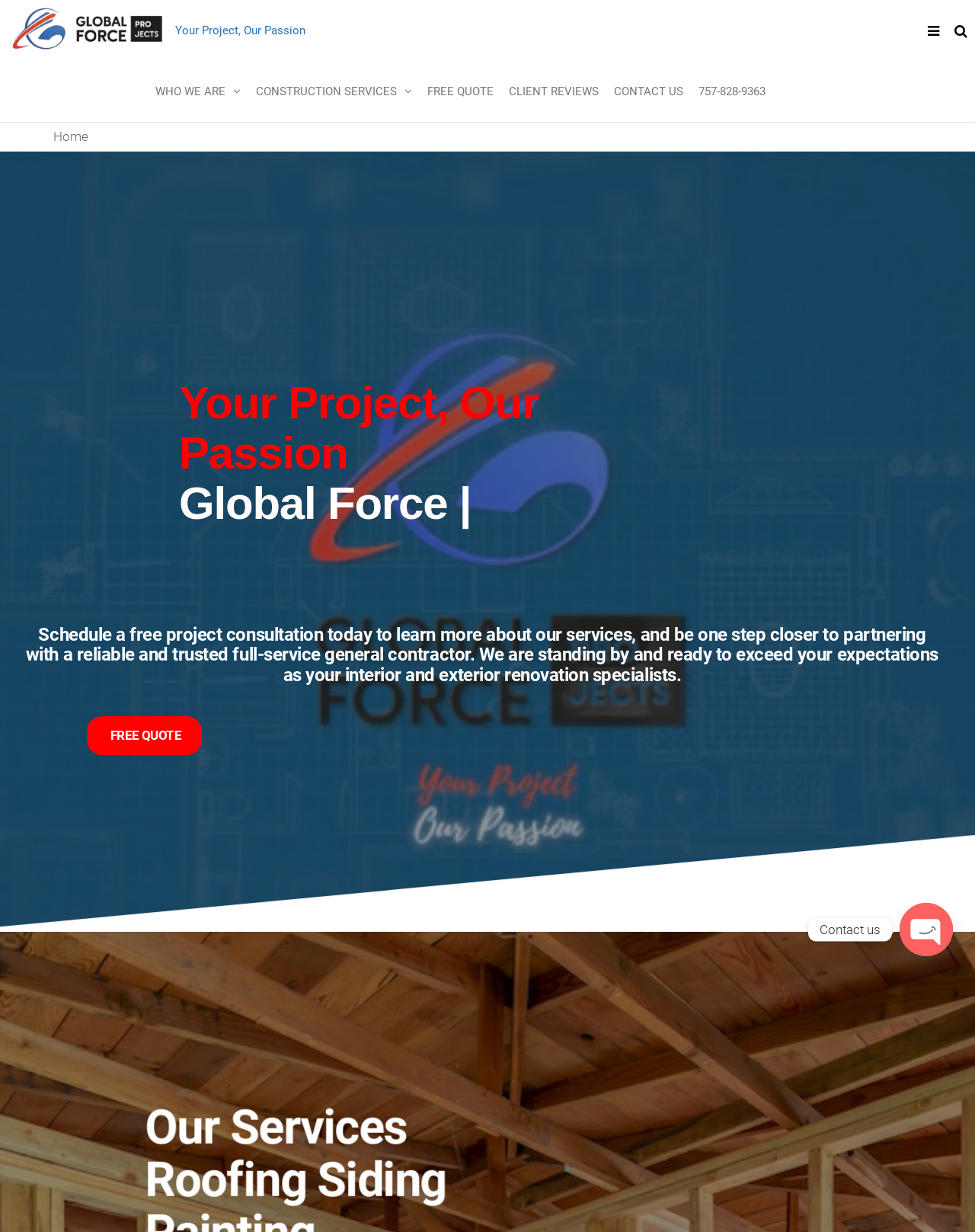Determine the bounding box coordinates of the target area to click to execute the following instruction: "Click on WHO WE ARE."

[0.151, 0.049, 0.254, 0.099]